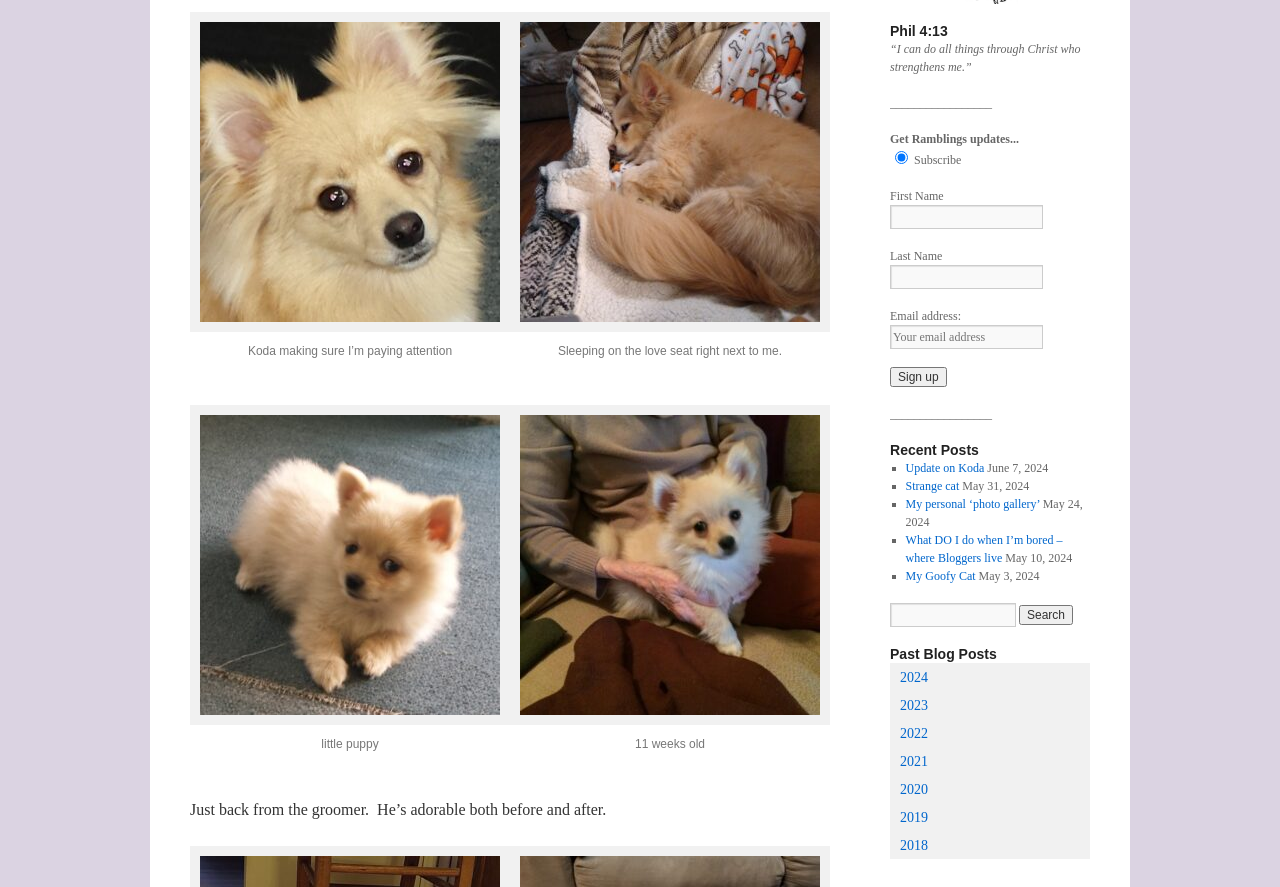Please determine the bounding box coordinates for the element with the description: "parent_node: First Name name="FNAME"".

[0.695, 0.232, 0.815, 0.259]